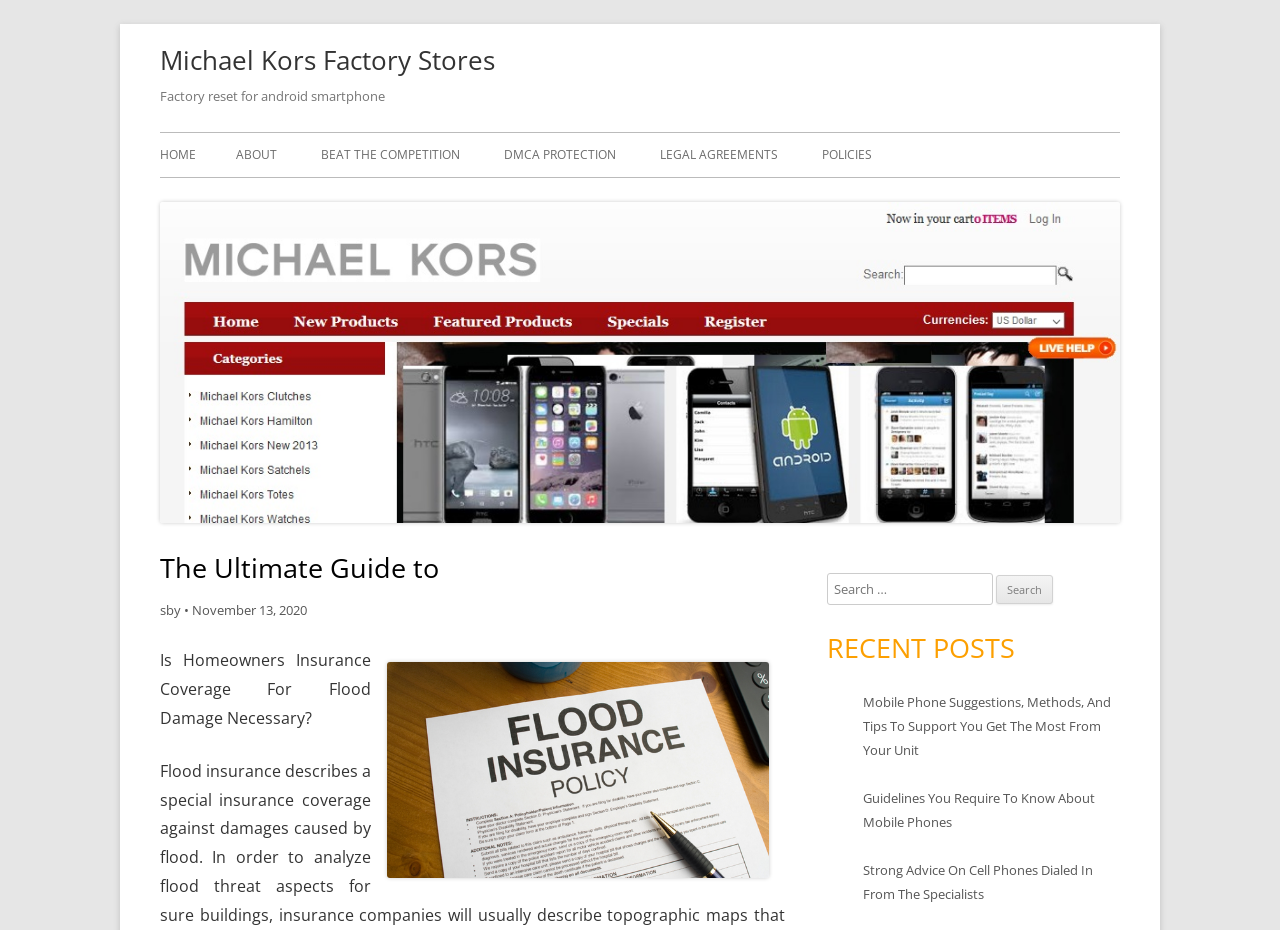Can you pinpoint the bounding box coordinates for the clickable element required for this instruction: "Read about Michael Kors Factory Stores"? The coordinates should be four float numbers between 0 and 1, i.e., [left, top, right, bottom].

[0.125, 0.039, 0.387, 0.09]